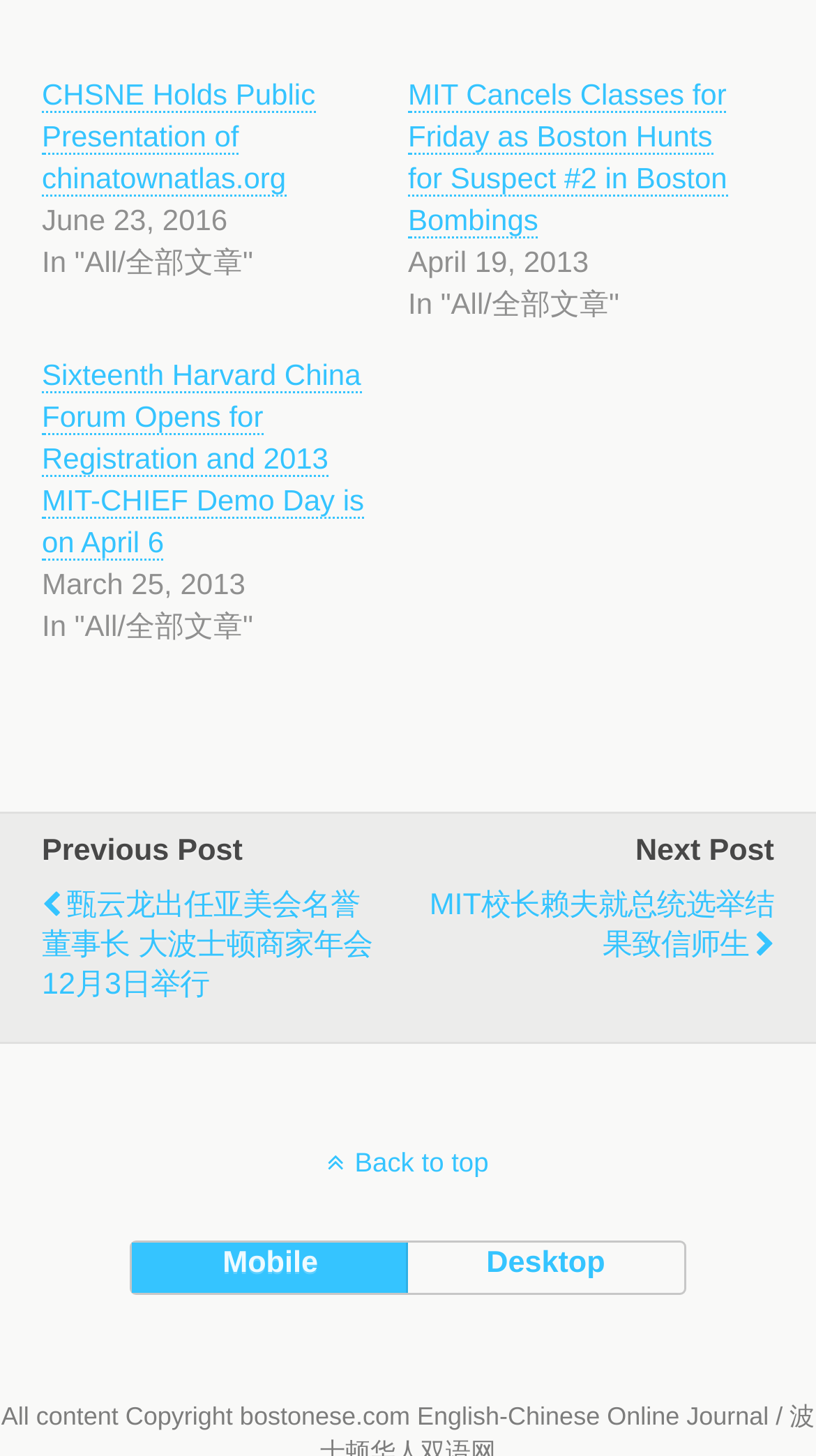Find the bounding box coordinates for the area that should be clicked to accomplish the instruction: "Go back to top".

[0.0, 0.787, 1.0, 0.809]